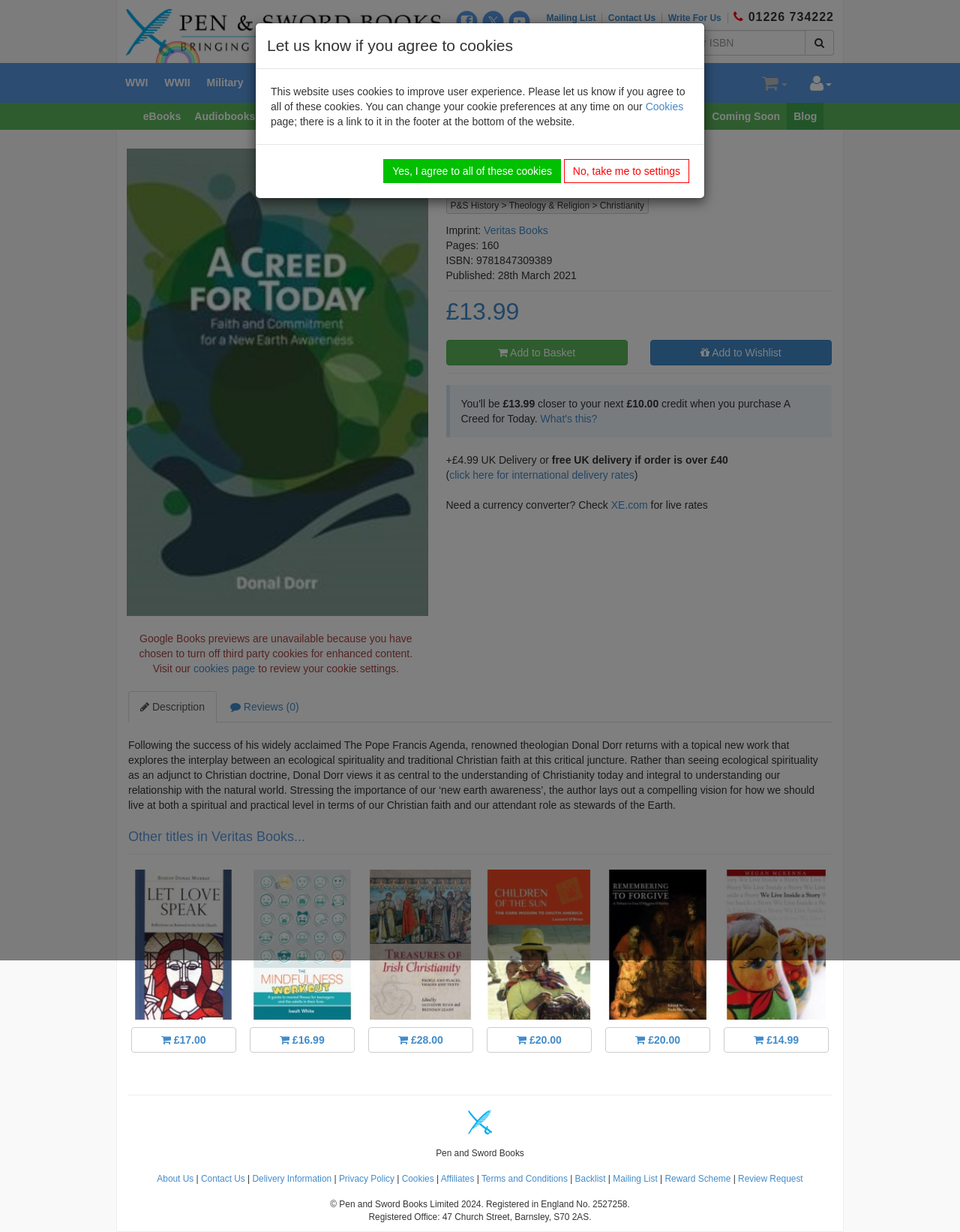Identify the bounding box coordinates of the region that should be clicked to execute the following instruction: "Visit Pen and Sword Books".

[0.131, 0.021, 0.459, 0.031]